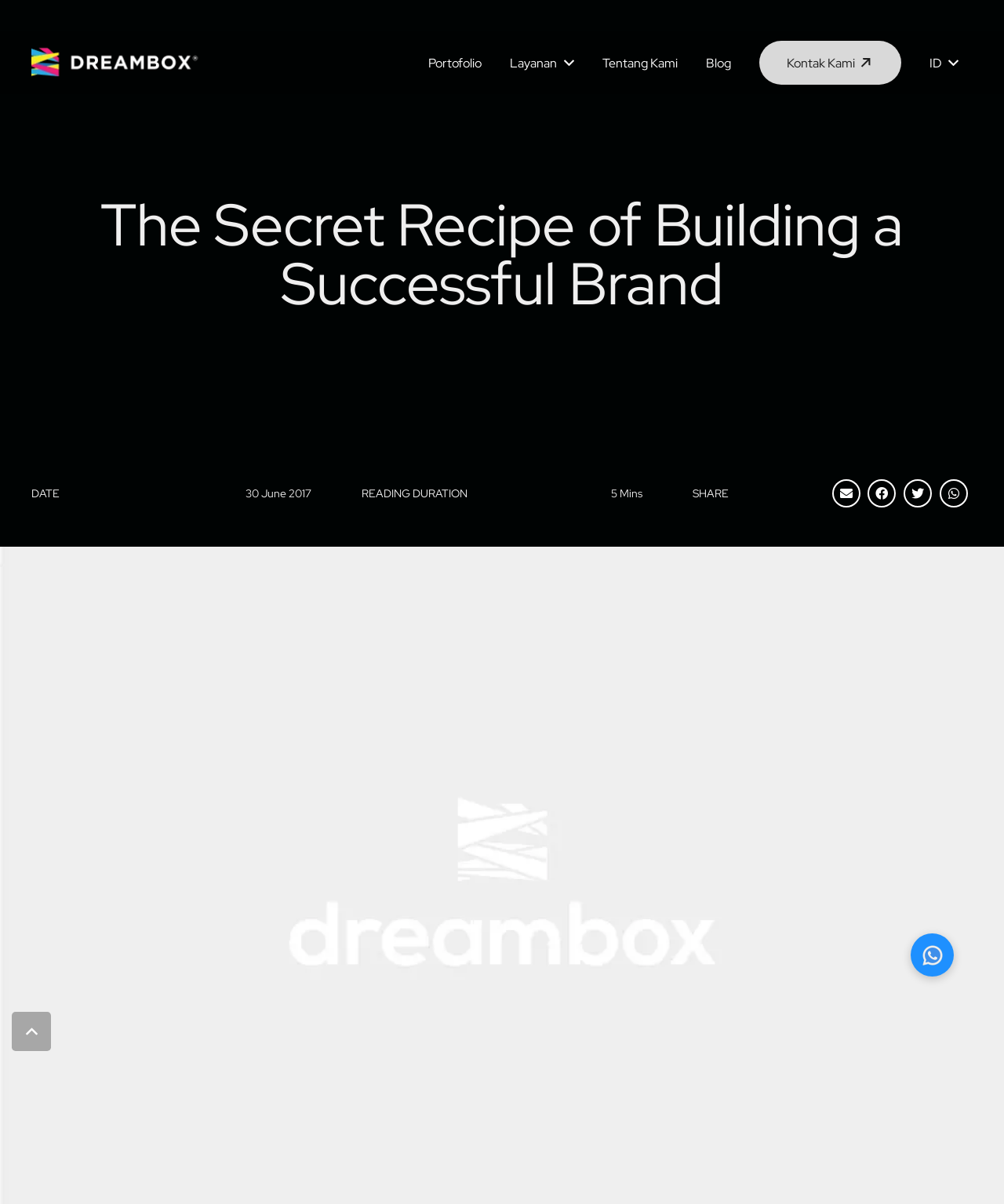Please determine the bounding box coordinates of the element to click in order to execute the following instruction: "Click on the 'Kontak Kami' link". The coordinates should be four float numbers between 0 and 1, specified as [left, top, right, bottom].

[0.756, 0.034, 0.897, 0.07]